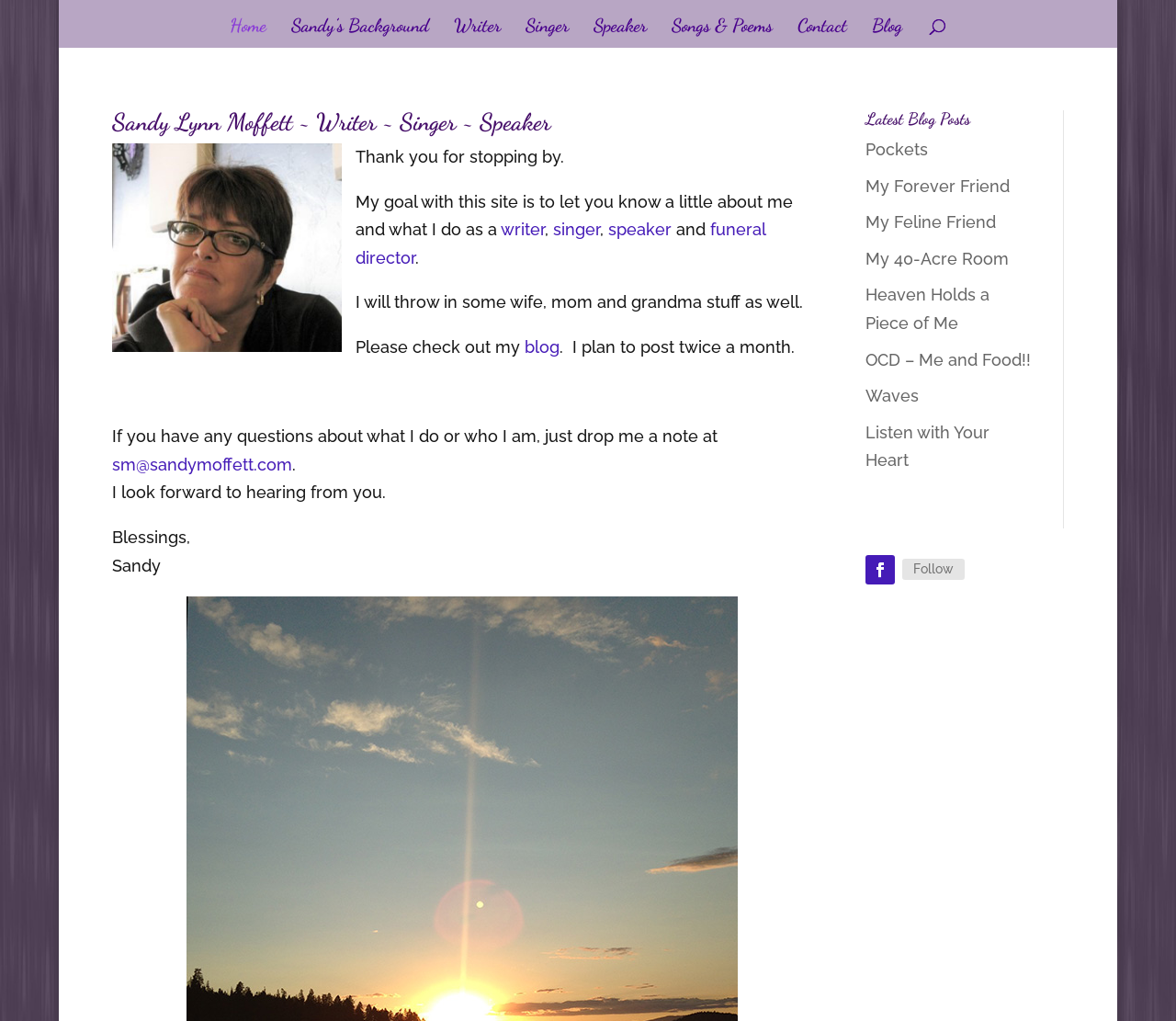Please study the image and answer the question comprehensively:
What is the name of the first link in the navigation menu?

The navigation menu on the webpage has several links, and the first link is 'Home', which is located at the top-left corner of the webpage.